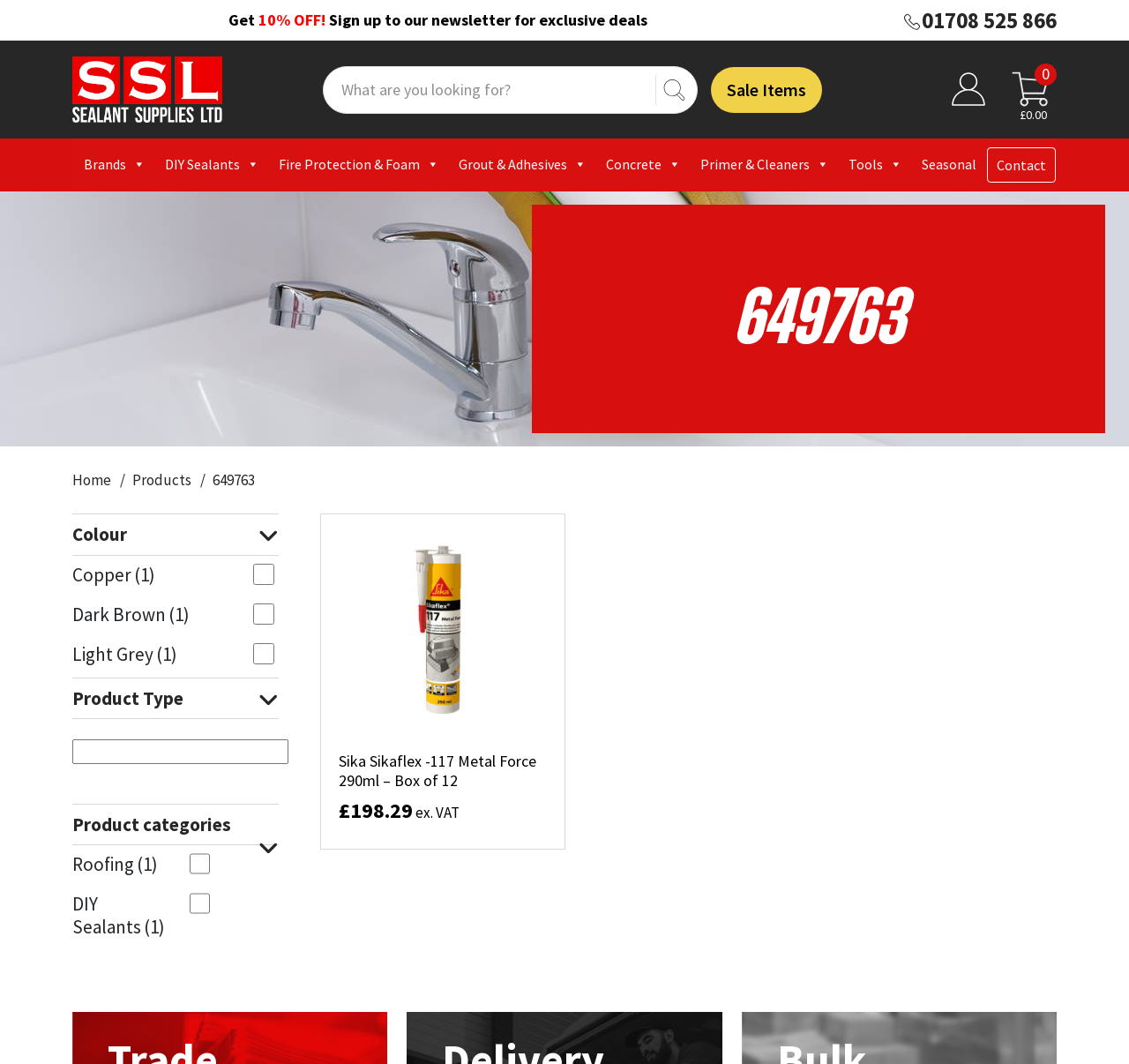Find the bounding box coordinates of the element to click in order to complete the given instruction: "Sign up to the newsletter."

[0.202, 0.01, 0.795, 0.028]